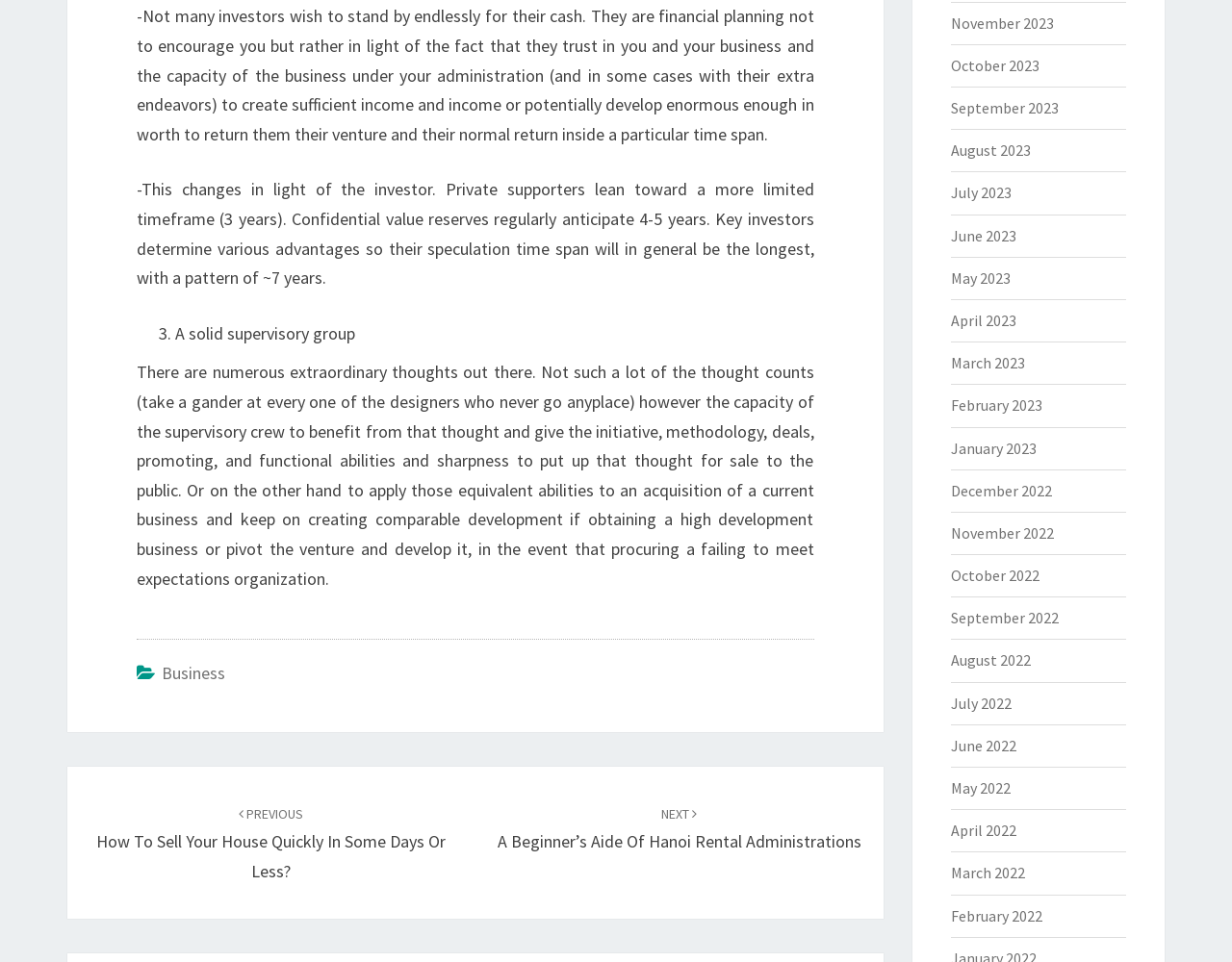Using the description "Business", predict the bounding box of the relevant HTML element.

[0.131, 0.688, 0.183, 0.711]